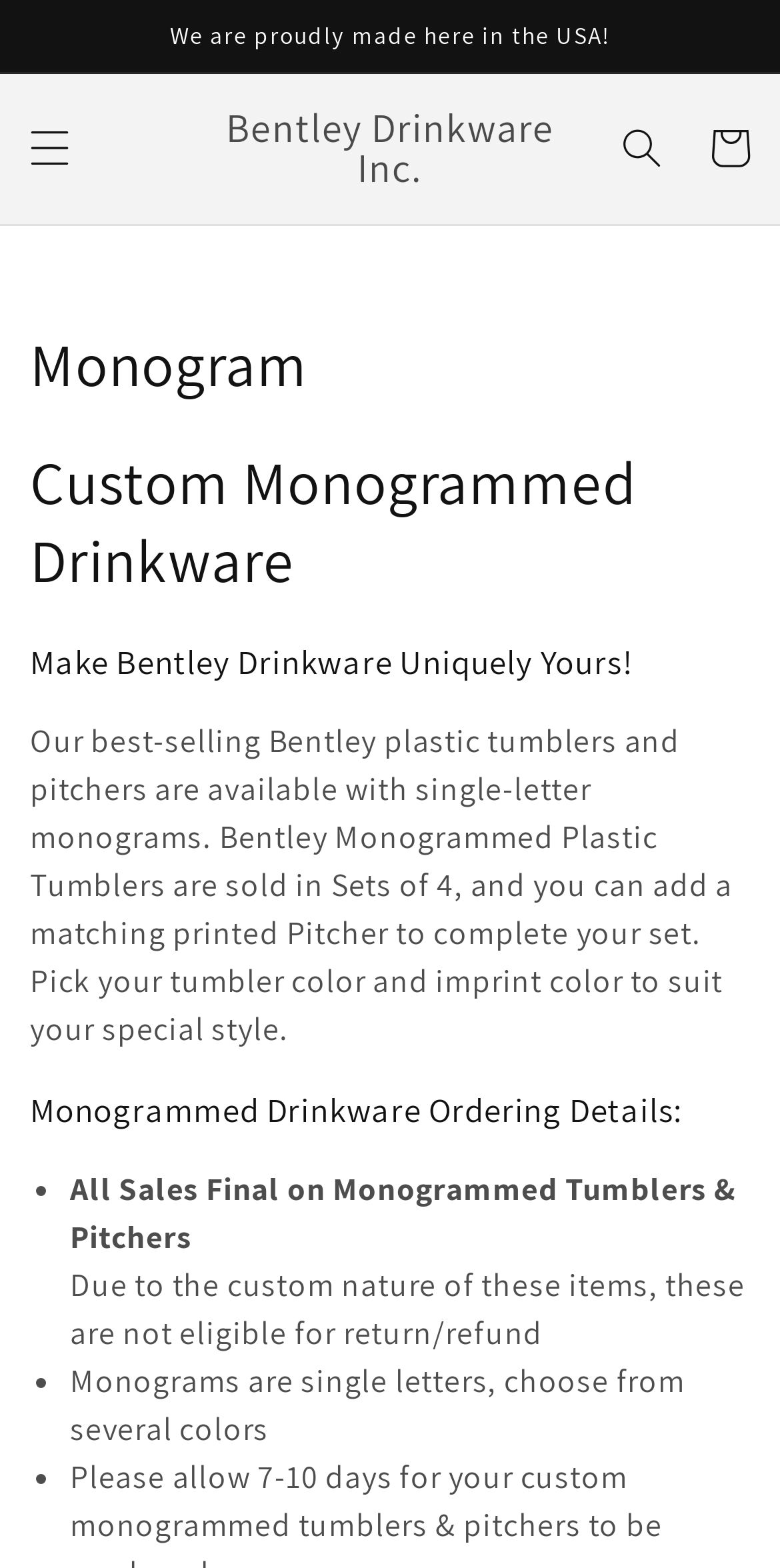What is the minimum number of tumblers sold in a set?
Please answer the question with a detailed response using the information from the screenshot.

The answer can be found in the paragraph of text that describes the custom monogrammed drinkware, which states 'Bentley Monogrammed Plastic Tumblers are sold in Sets of 4'.